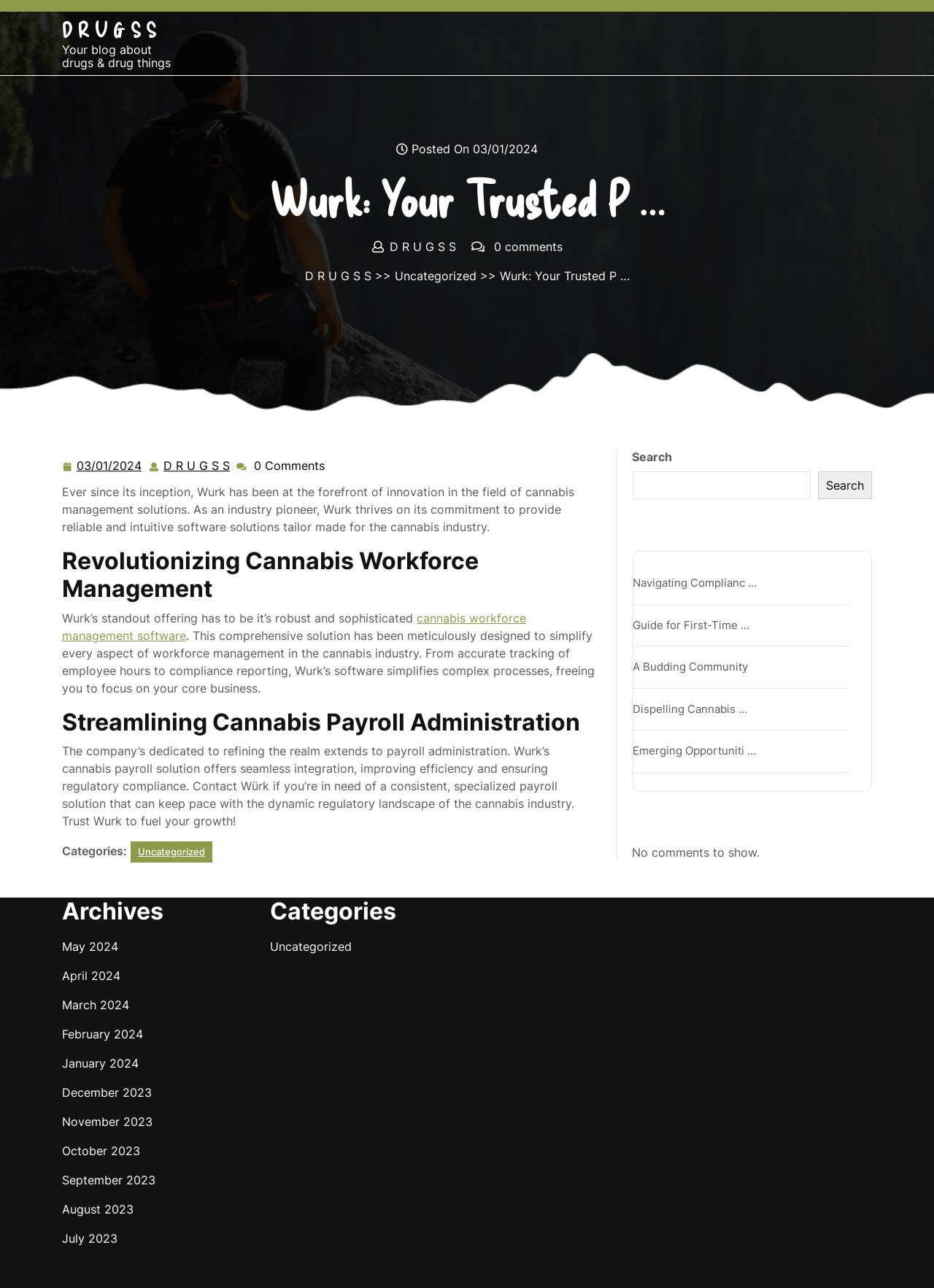Provide a single word or phrase answer to the question: 
What is the purpose of Wurk's cannabis workforce management software?

to simplify workforce management